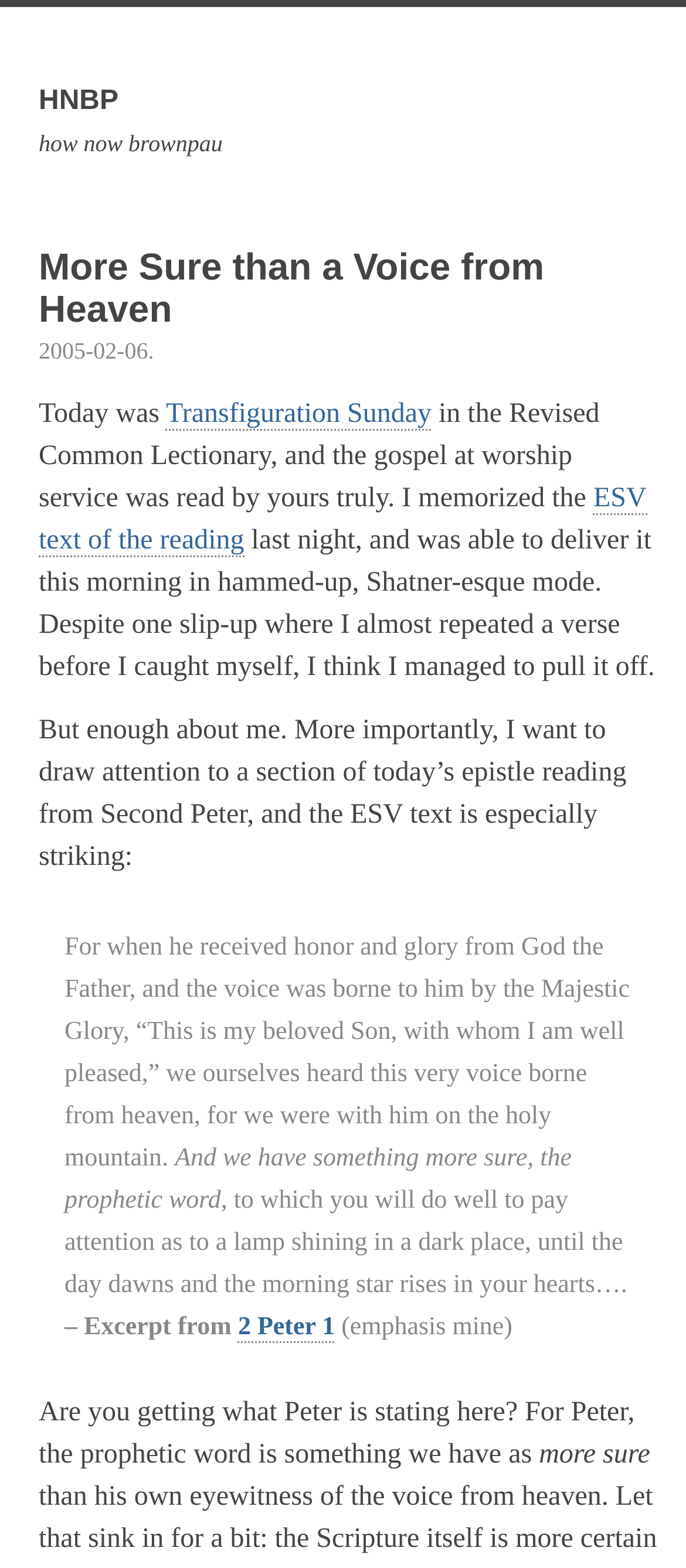What is the date of the worship service? Please answer the question using a single word or phrase based on the image.

2005-02-06